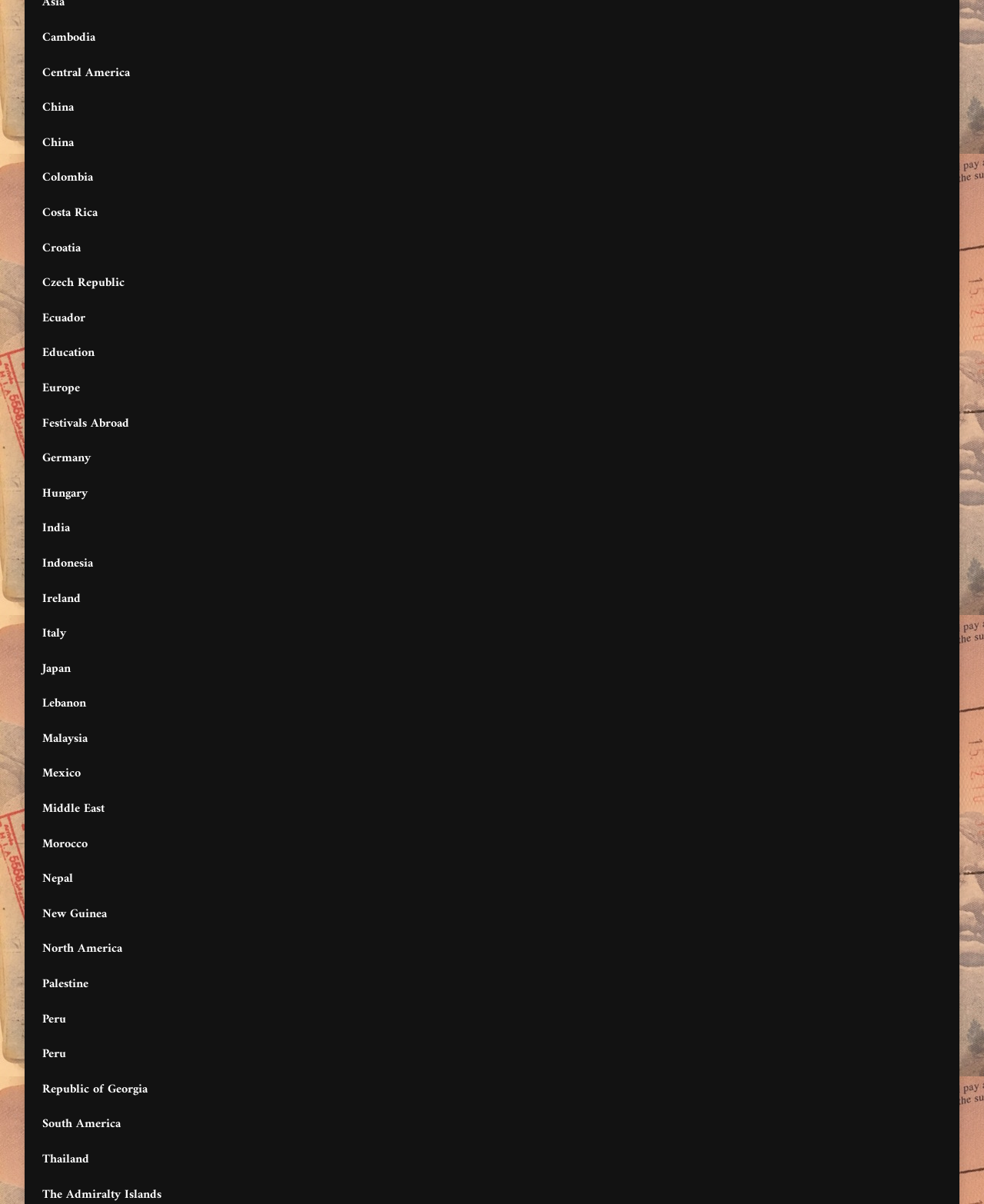Please identify the bounding box coordinates of the element I should click to complete this instruction: 'visit Cambodia'. The coordinates should be given as four float numbers between 0 and 1, like this: [left, top, right, bottom].

[0.043, 0.024, 0.097, 0.04]